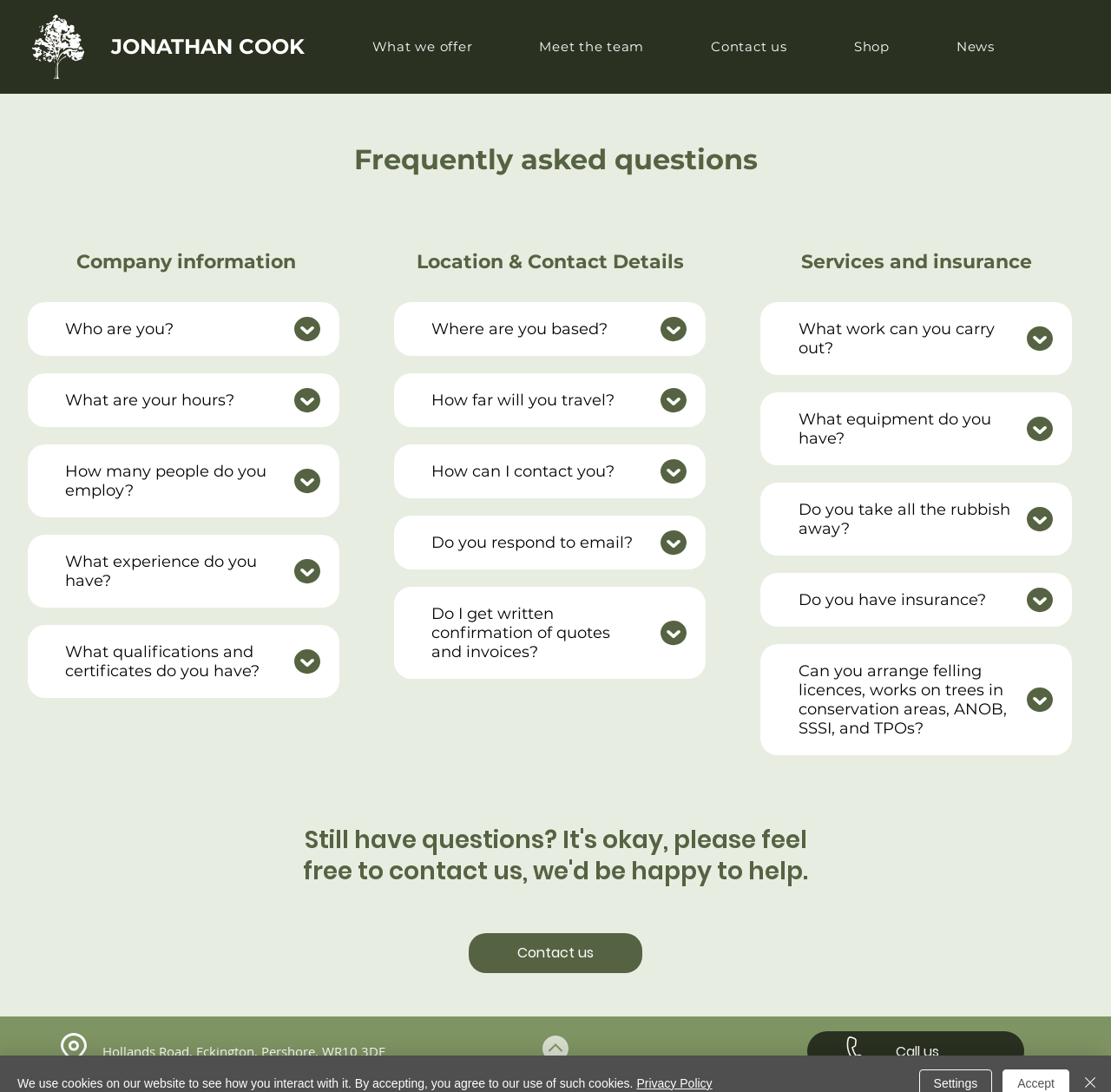Where is the company based?
Please use the image to provide a one-word or short phrase answer.

Hollands Road, Eckington, Pershore, WR10 3DF